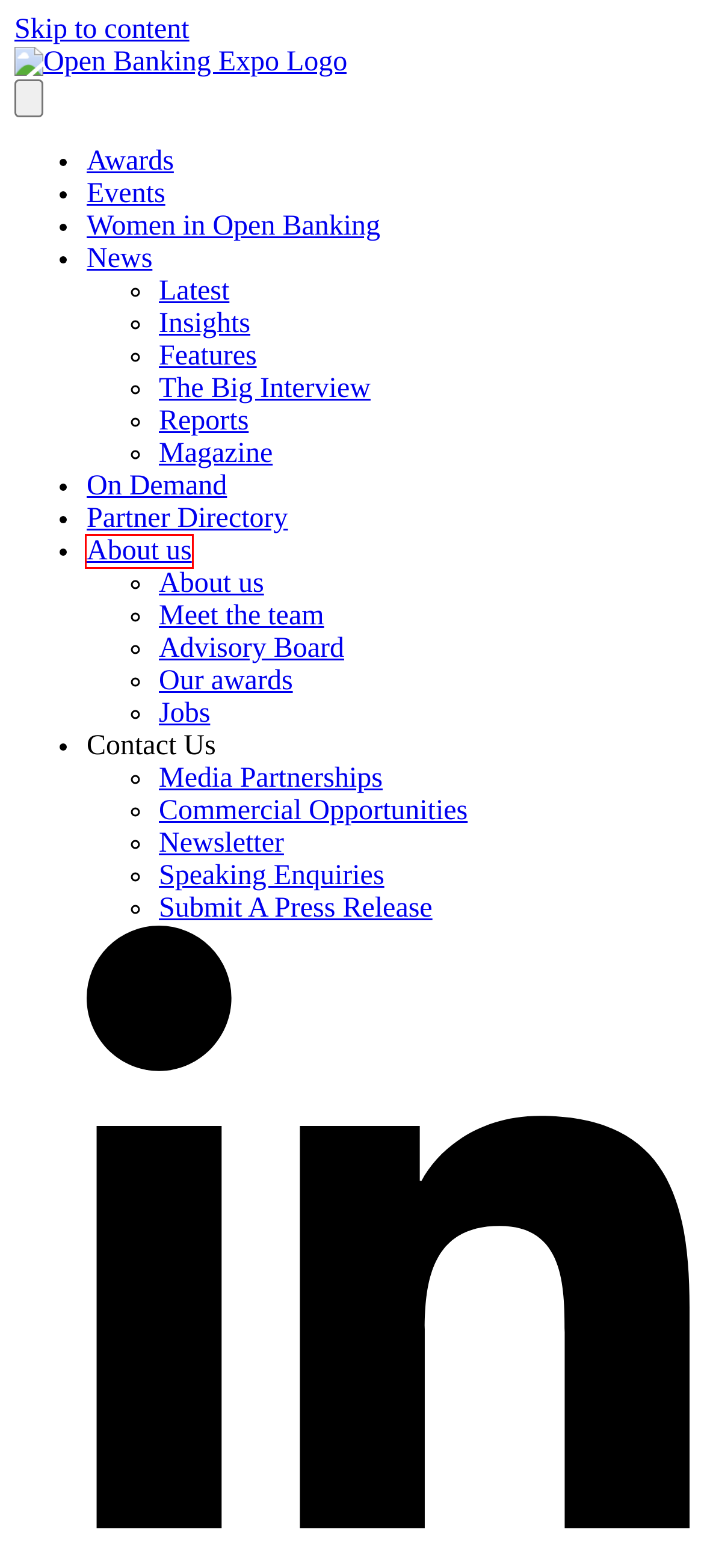Look at the screenshot of a webpage where a red rectangle bounding box is present. Choose the webpage description that best describes the new webpage after clicking the element inside the red bounding box. Here are the candidates:
A. Open Banking Expo Awards
B. Women in Open Banking - Opening Up Opportunities In Open Banking And Beyond
C. Events | Open Banking Expo
D. Jobs | Open Banking Expo
E. On Demand | Open Banking Expo
F. About us | Open Banking Expo
G. The Big Interview | Open Banking Expo
H. Commercial Opportunities | Open Banking Expo

F